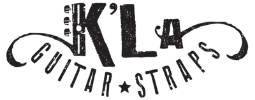Offer a detailed explanation of the image.

The image features the logo of "K'La Guitar Straps," prominently displaying the brand name in a stylish, vintage-inspired font. The letters "K'La" are artistically rendered, with the "GUITAR STRAPS" text arching beneath, contributing to a playful yet elegant overall design. This logo encapsulates the brand's identity, suggesting a focus on creativity and quality in guitar strap production. The use of bold and intricate typography conveys a sense of craftsmanship, appealing to musicians looking for unique and striking accessories for their instruments.